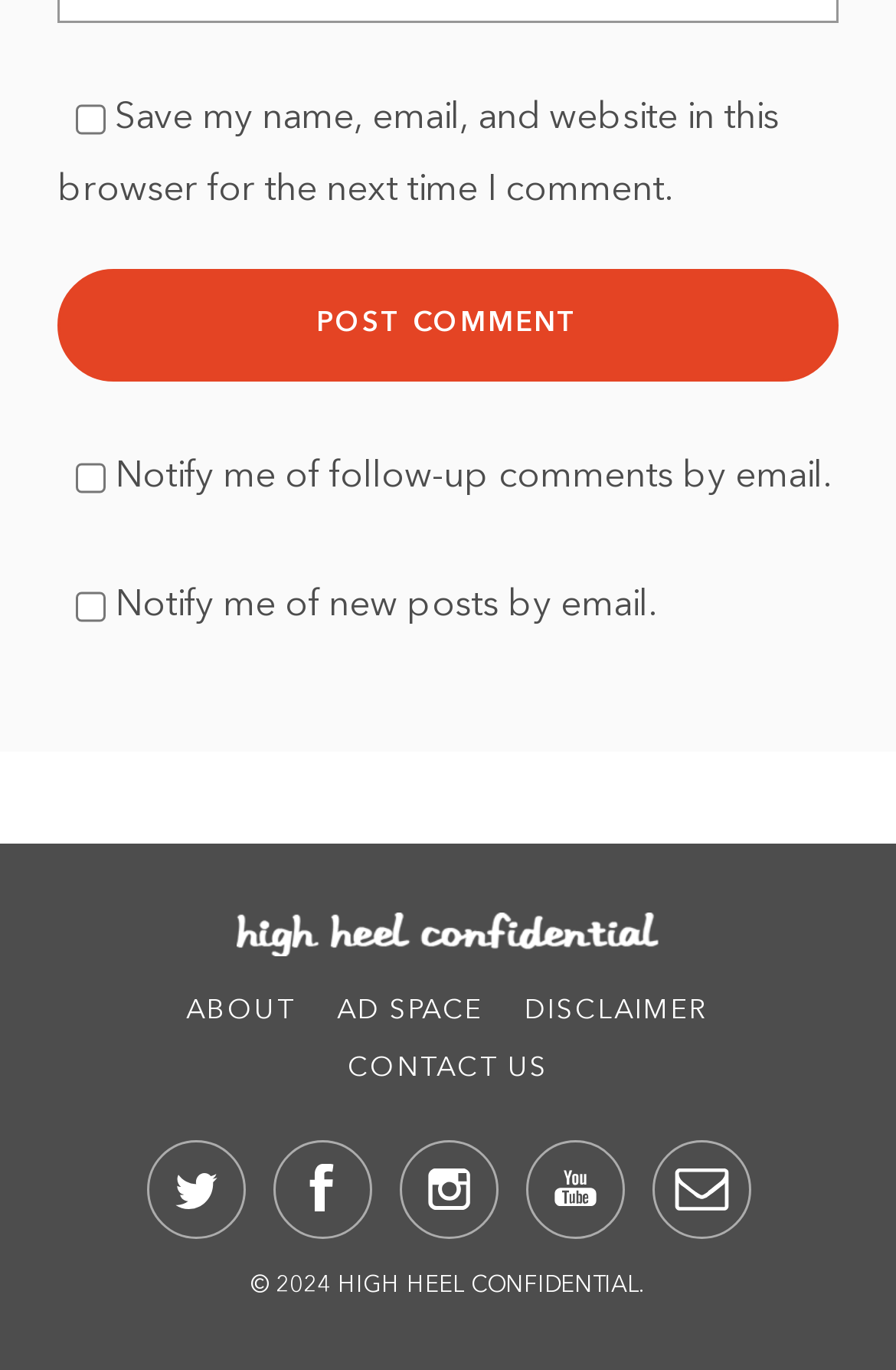Please identify the bounding box coordinates of the element's region that needs to be clicked to fulfill the following instruction: "Click the ABOUT link". The bounding box coordinates should consist of four float numbers between 0 and 1, i.e., [left, top, right, bottom].

[0.208, 0.725, 0.33, 0.754]